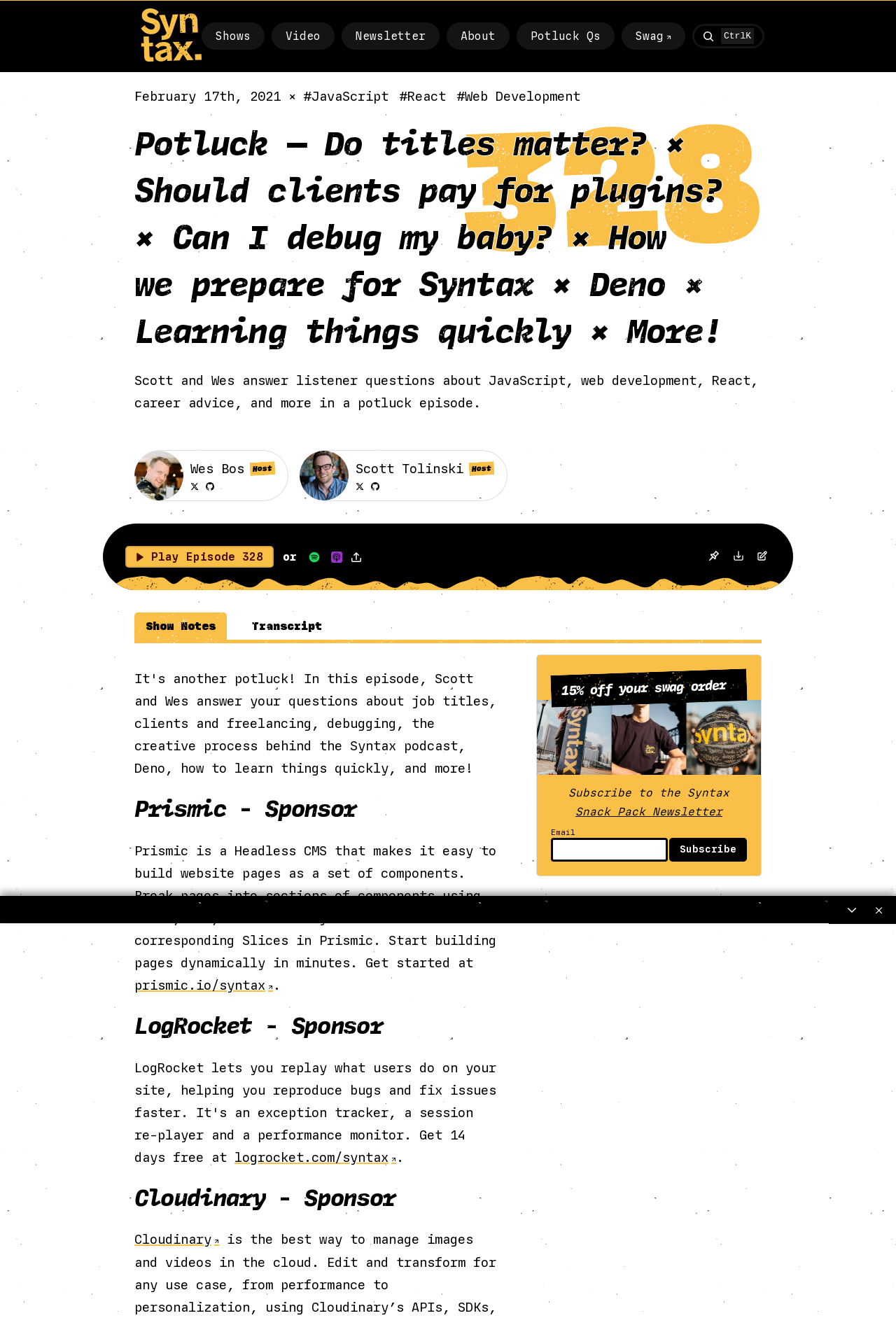Identify the bounding box coordinates of the clickable section necessary to follow the following instruction: "Subscribe to the Syntax newsletter". The coordinates should be presented as four float numbers from 0 to 1, i.e., [left, top, right, bottom].

[0.747, 0.636, 0.834, 0.654]